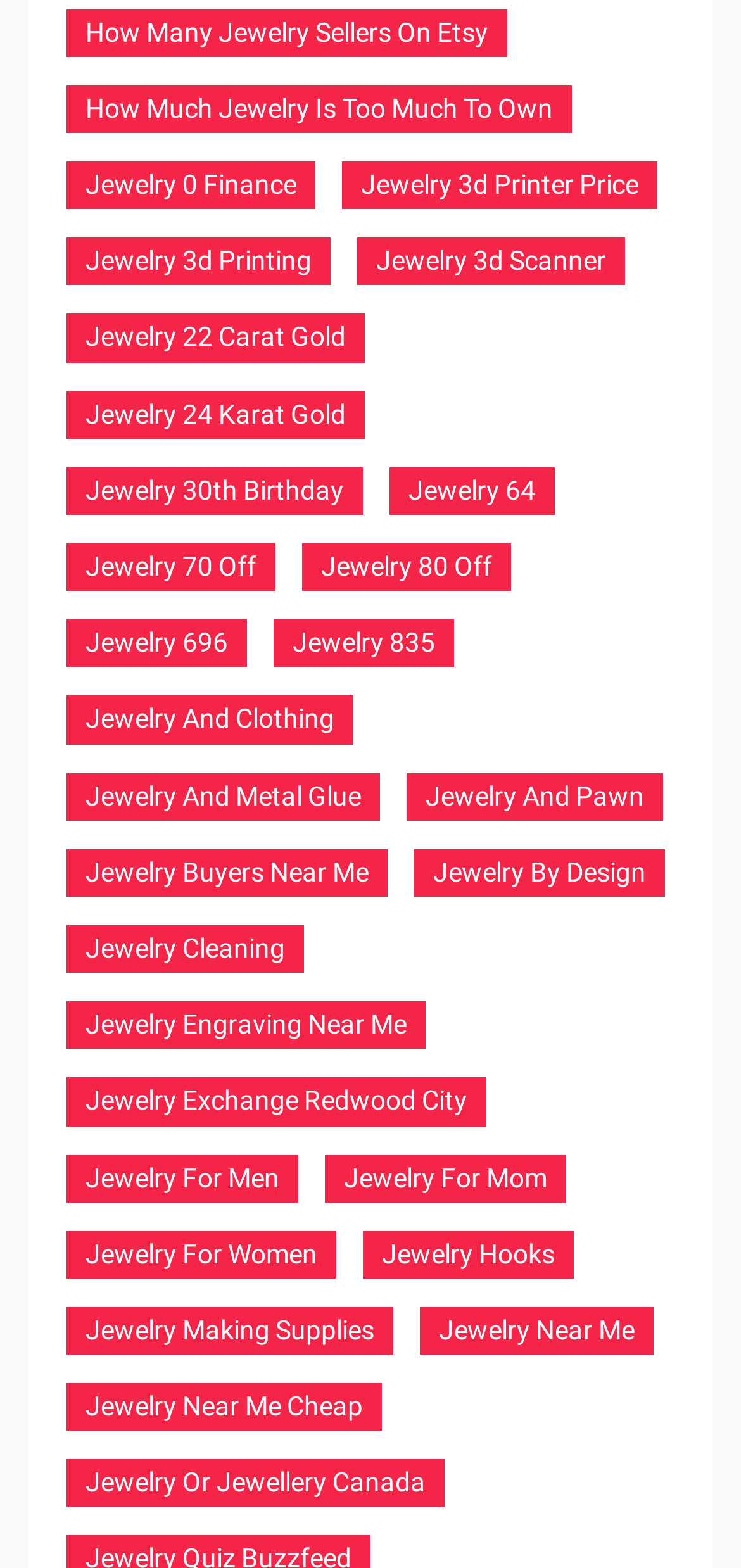Provide the bounding box coordinates of the HTML element this sentence describes: "jewelry 80 off".

[0.408, 0.347, 0.69, 0.377]